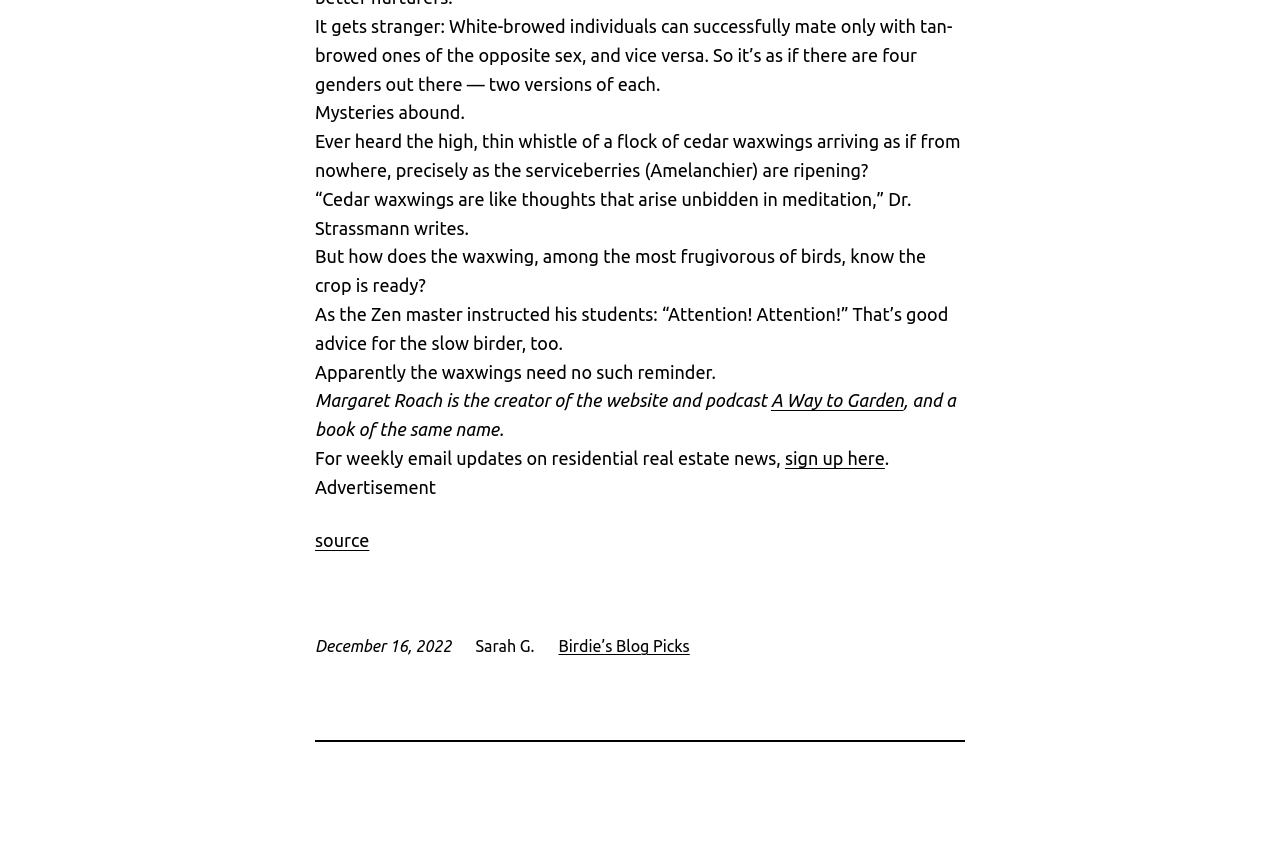Please give a concise answer to this question using a single word or phrase: 
Who is the creator of the website and podcast?

Margaret Roach